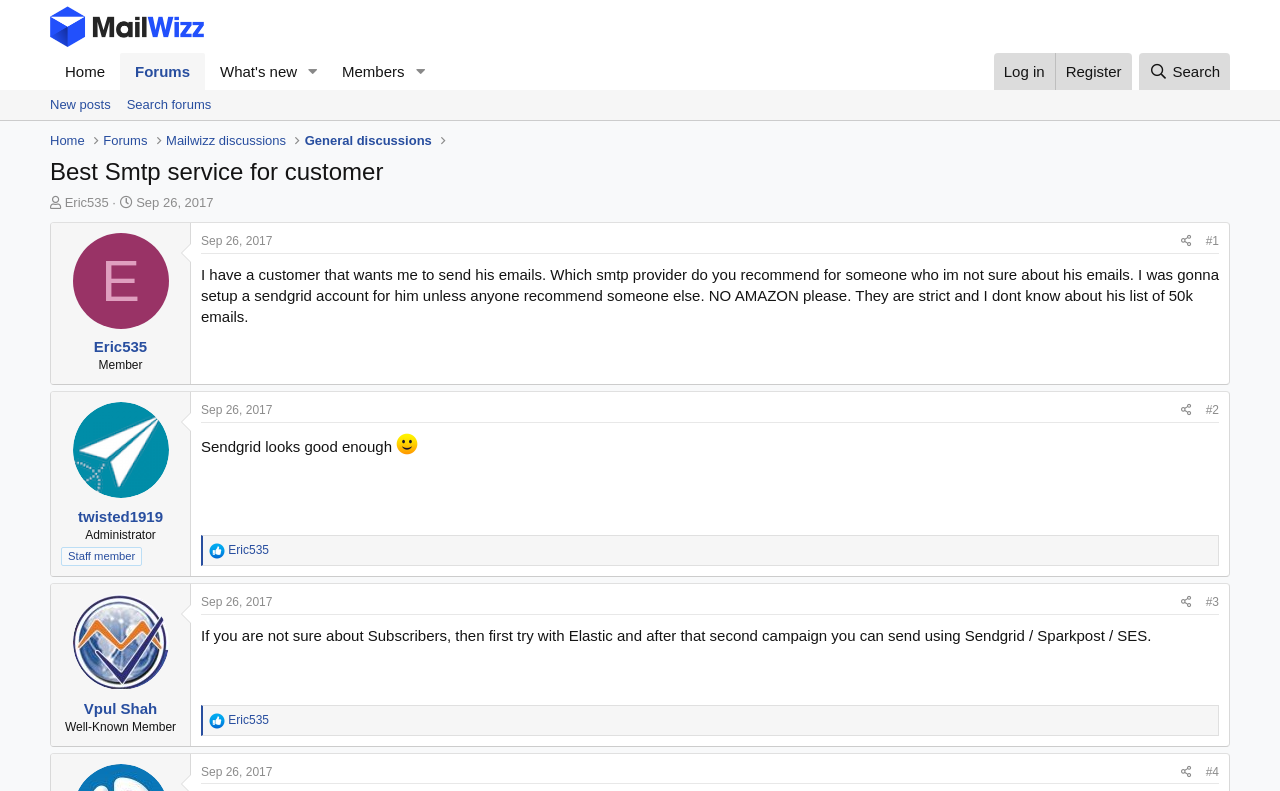Identify the bounding box coordinates for the region of the element that should be clicked to carry out the instruction: "Check out the 'Recent Posts' section". The bounding box coordinates should be four float numbers between 0 and 1, i.e., [left, top, right, bottom].

None